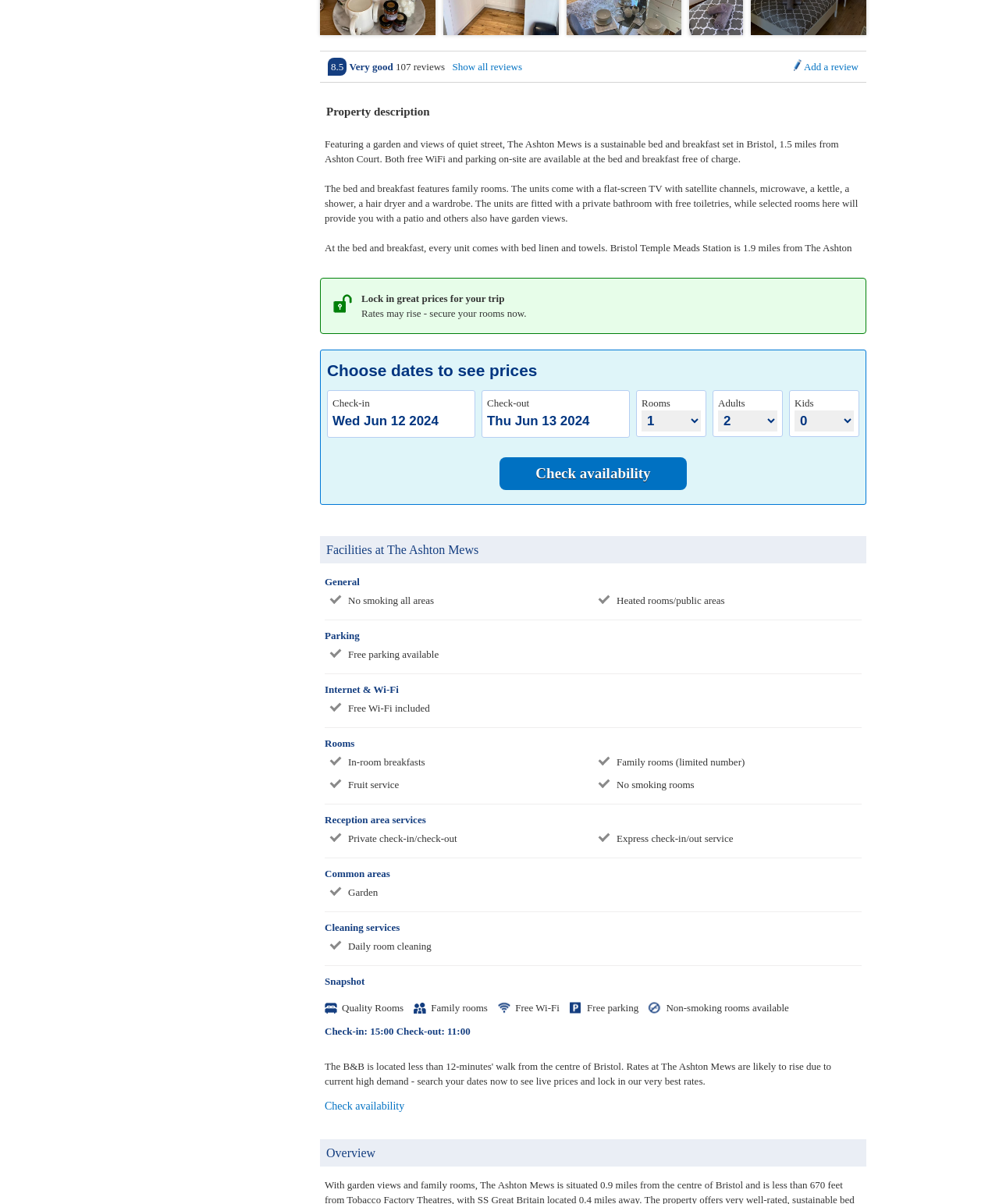Using the format (top-left x, top-left y, bottom-right x, bottom-right y), provide the bounding box coordinates for the described UI element. All values should be floating point numbers between 0 and 1: Check availability

[0.325, 0.914, 0.405, 0.924]